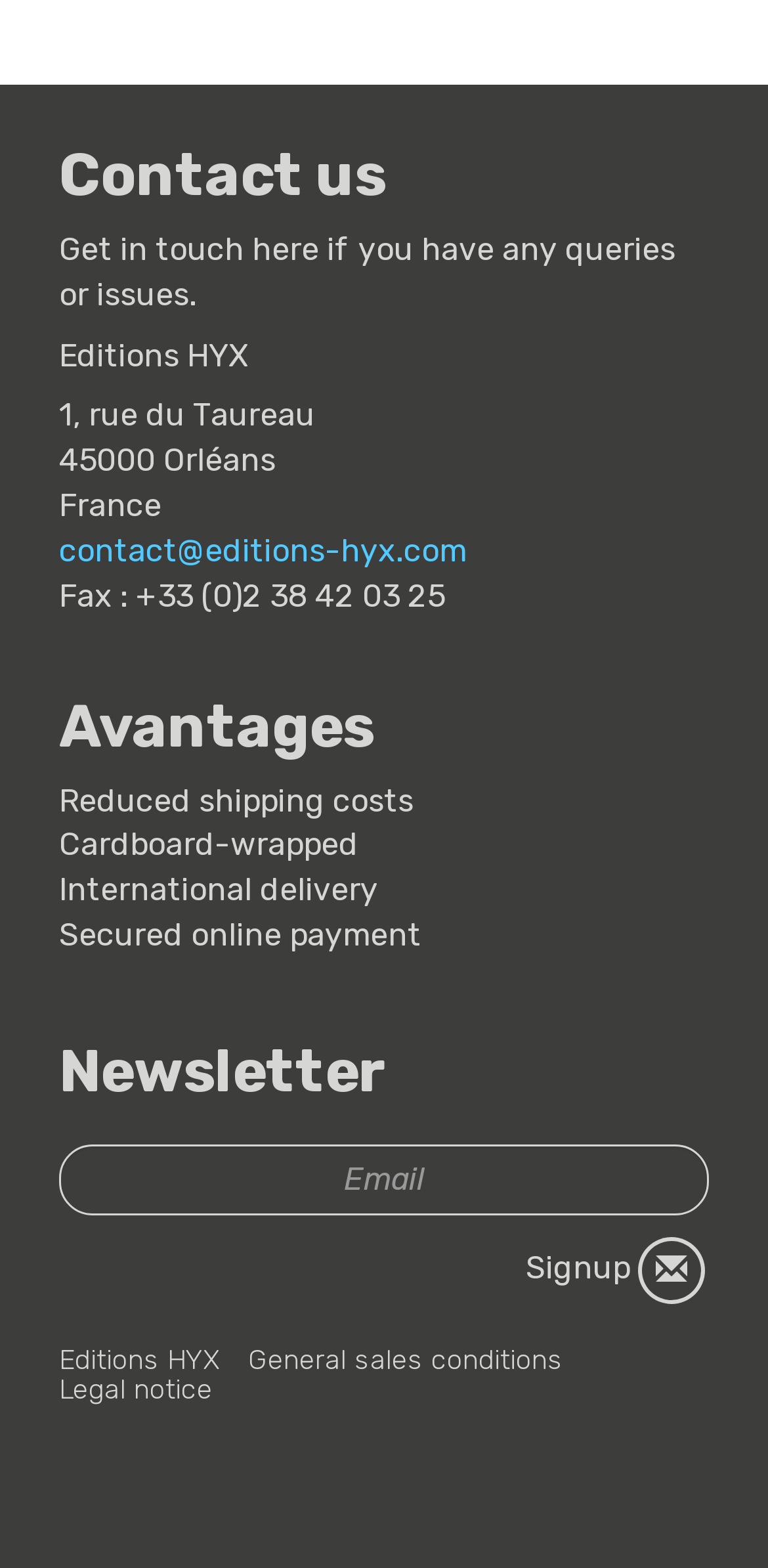What is the email address for contact?
Please look at the screenshot and answer using one word or phrase.

contact@editions-hyx.com